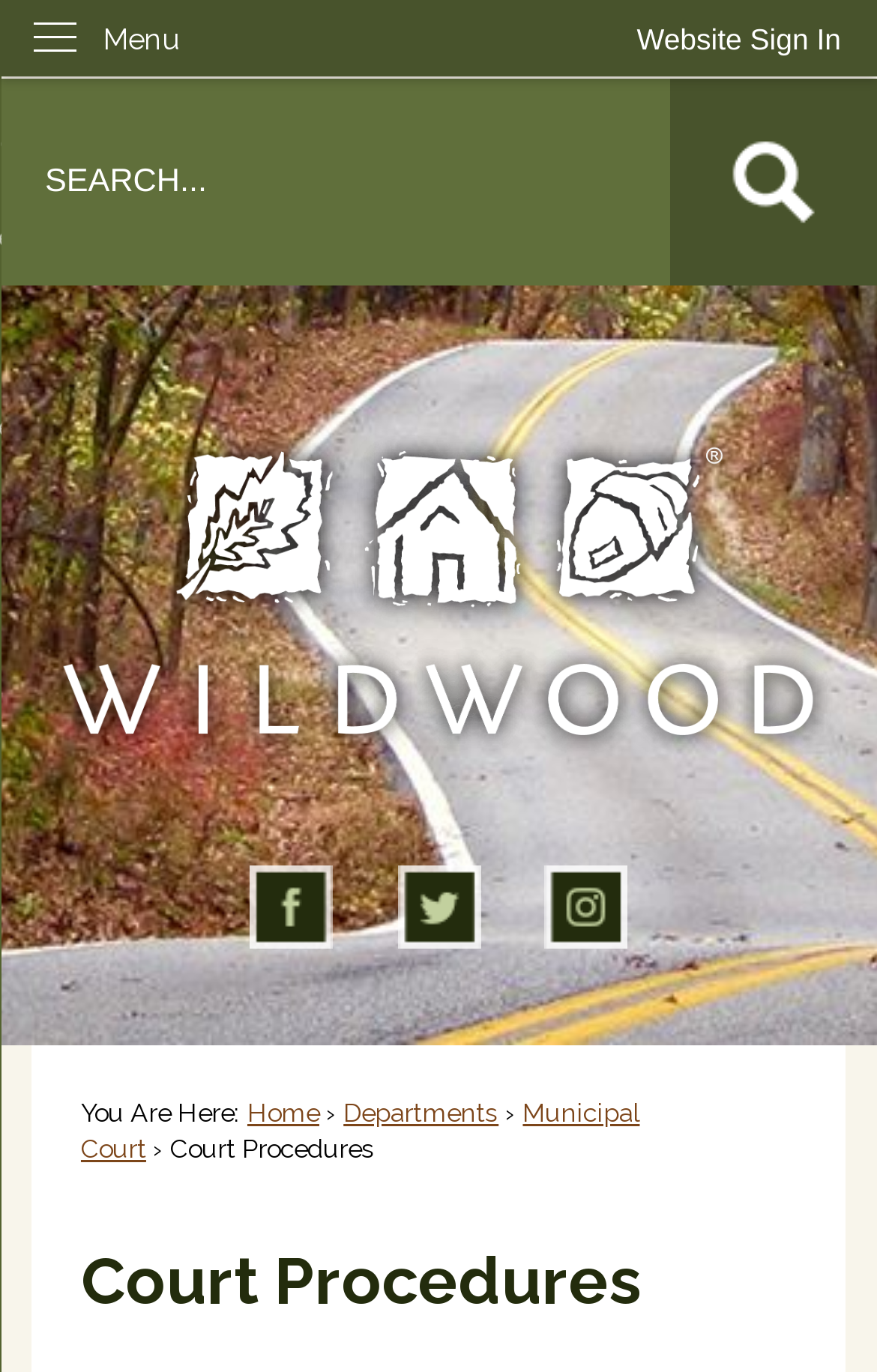Please determine the bounding box coordinates of the element to click in order to execute the following instruction: "Sign in to the website". The coordinates should be four float numbers between 0 and 1, specified as [left, top, right, bottom].

[0.685, 0.0, 1.0, 0.057]